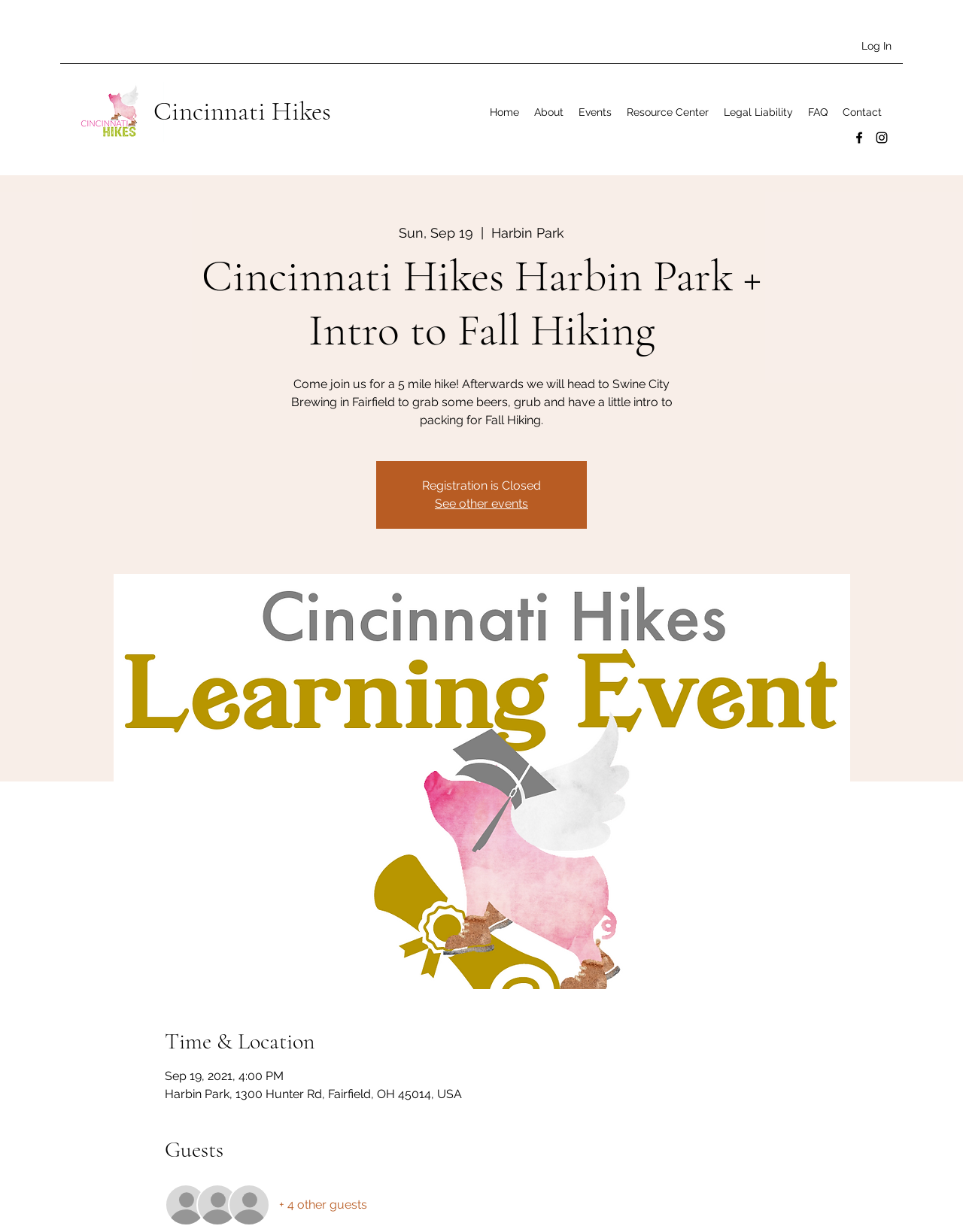Give the bounding box coordinates for this UI element: "See other events". The coordinates should be four float numbers between 0 and 1, arranged as [left, top, right, bottom].

[0.452, 0.403, 0.548, 0.414]